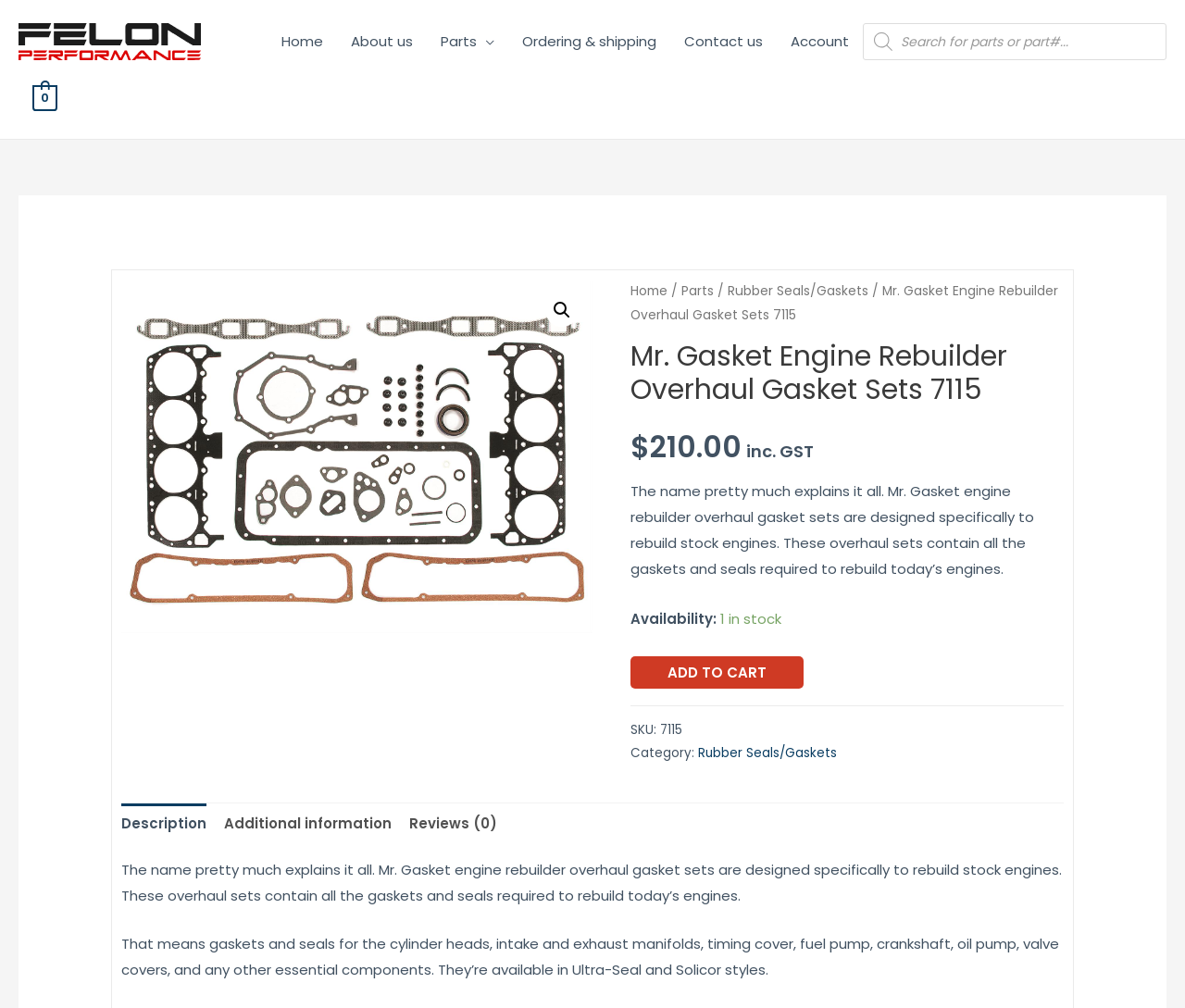Locate the bounding box coordinates of the UI element described by: "Description". Provide the coordinates as four float numbers between 0 and 1, formatted as [left, top, right, bottom].

[0.102, 0.797, 0.174, 0.837]